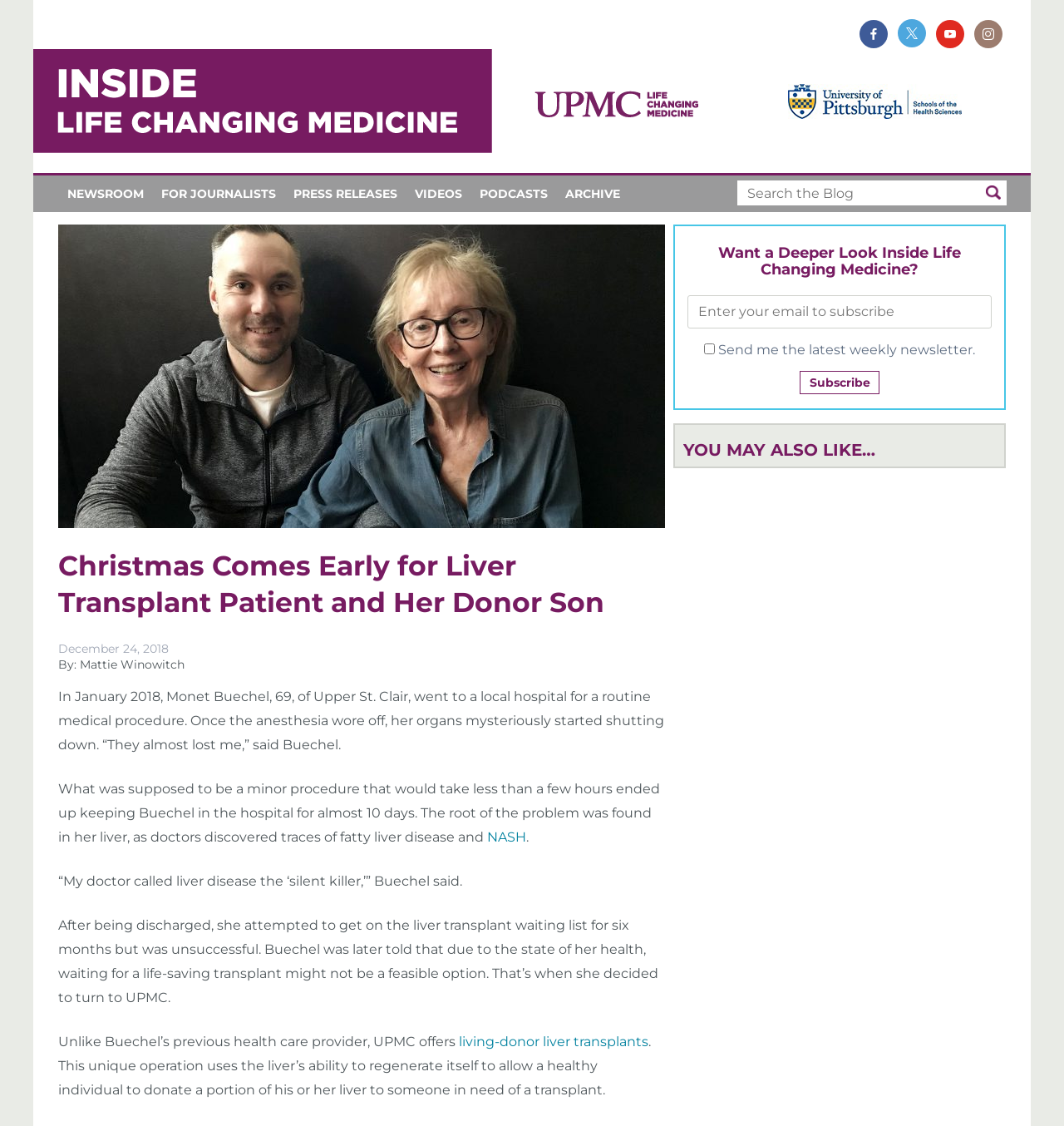Provide the bounding box coordinates of the UI element this sentence describes: "name="s" placeholder="Search the Blog"".

[0.693, 0.16, 0.918, 0.182]